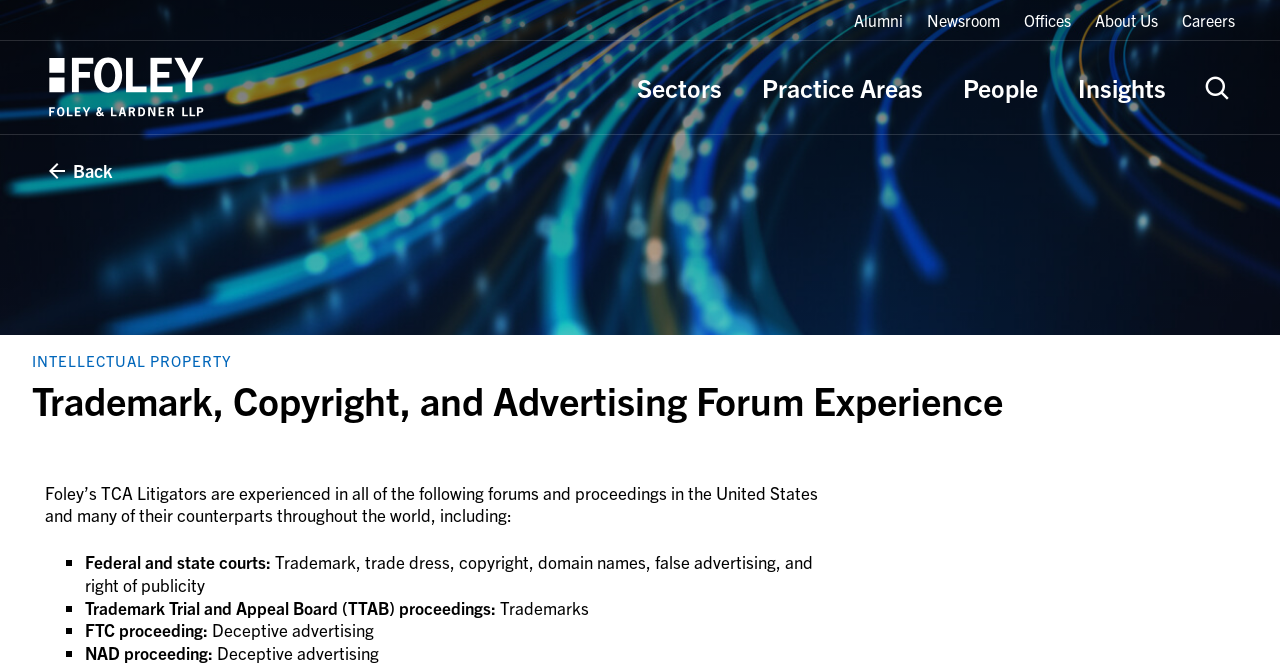Respond to the following question with a brief word or phrase:
How many main navigation links are there?

6